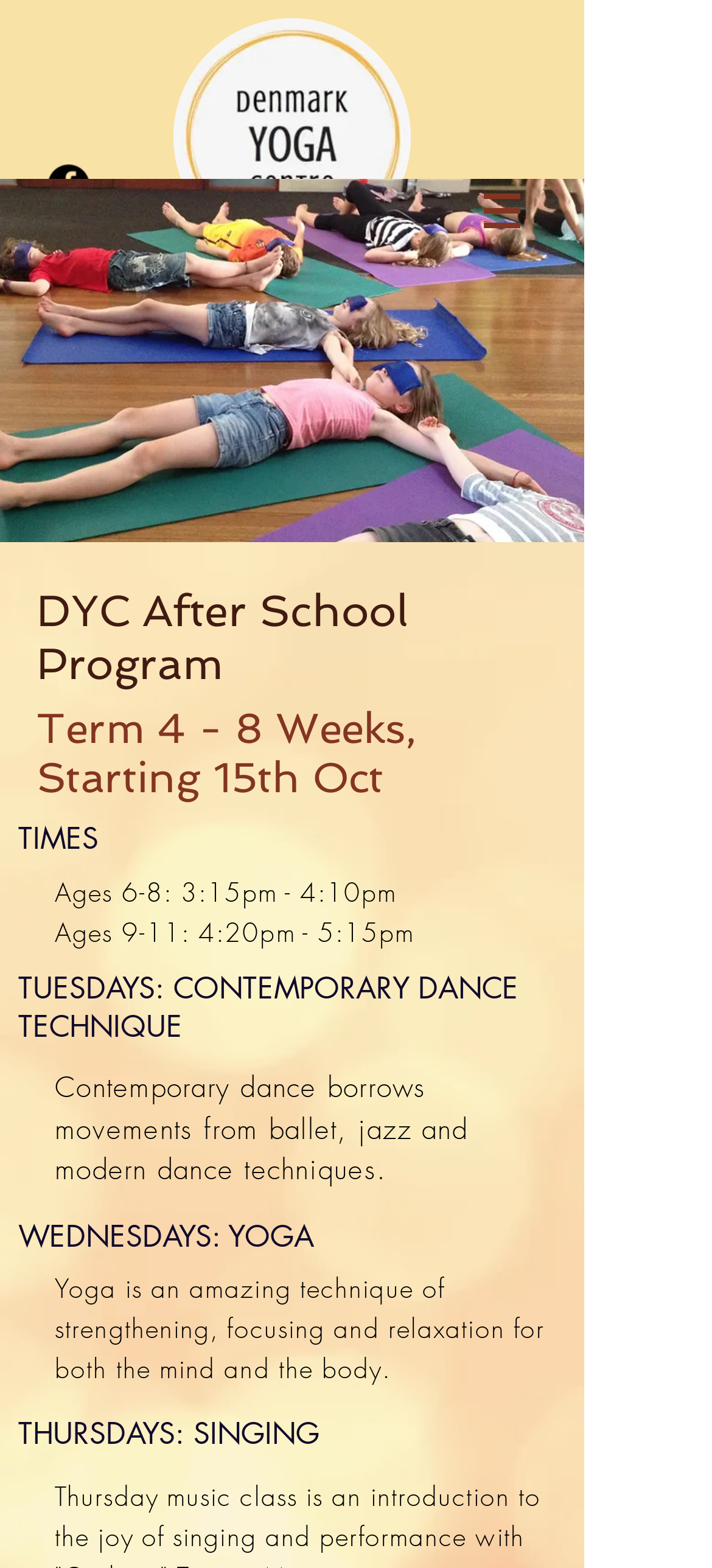Provide the bounding box coordinates of the HTML element described as: "aria-label="Instagram - Black Circle"". The bounding box coordinates should be four float numbers between 0 and 1, i.e., [left, top, right, bottom].

[0.067, 0.144, 0.126, 0.171]